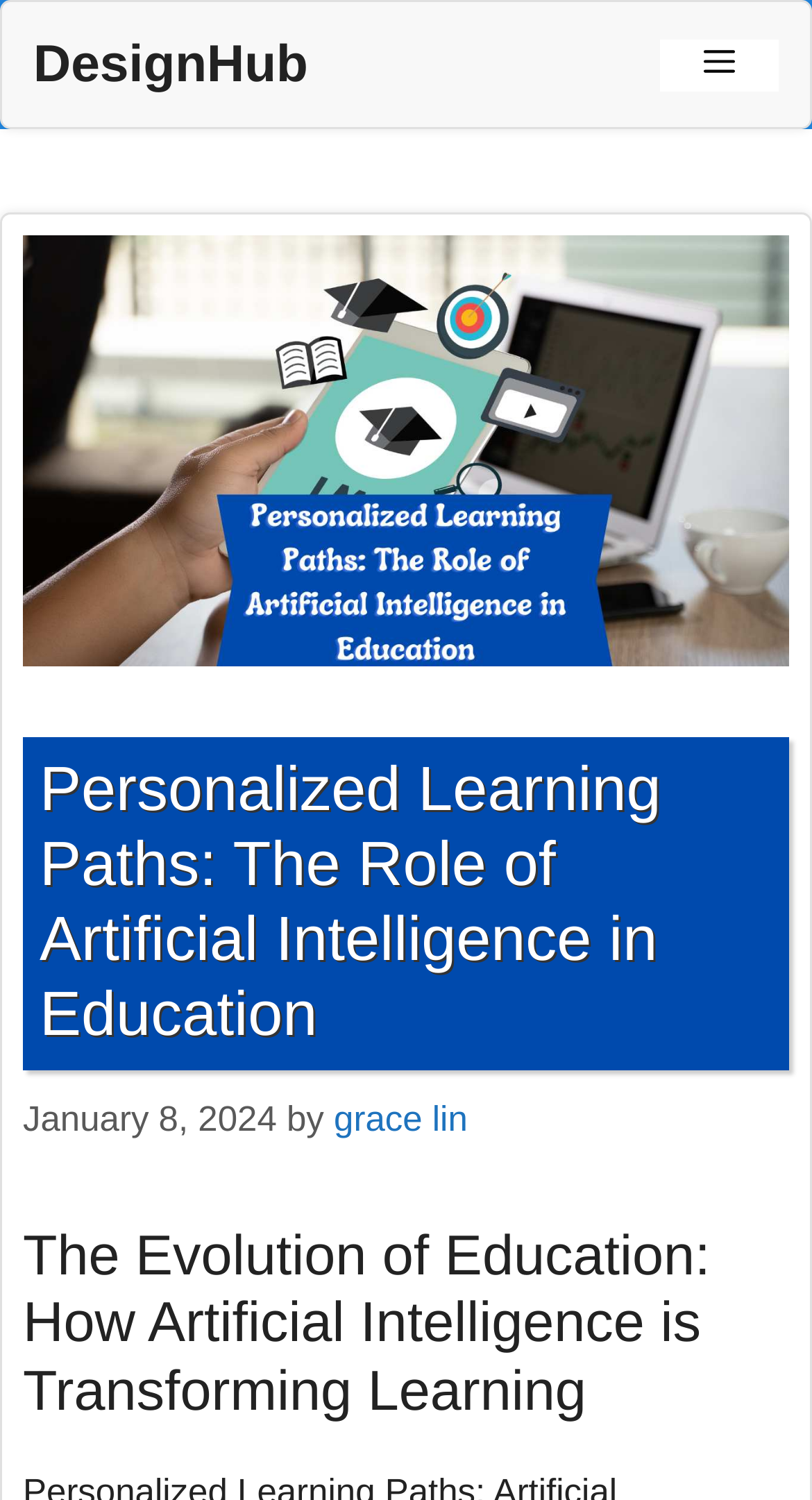Extract the primary header of the webpage and generate its text.

Personalized Learning Paths: The Role of Artificial Intelligence in Education